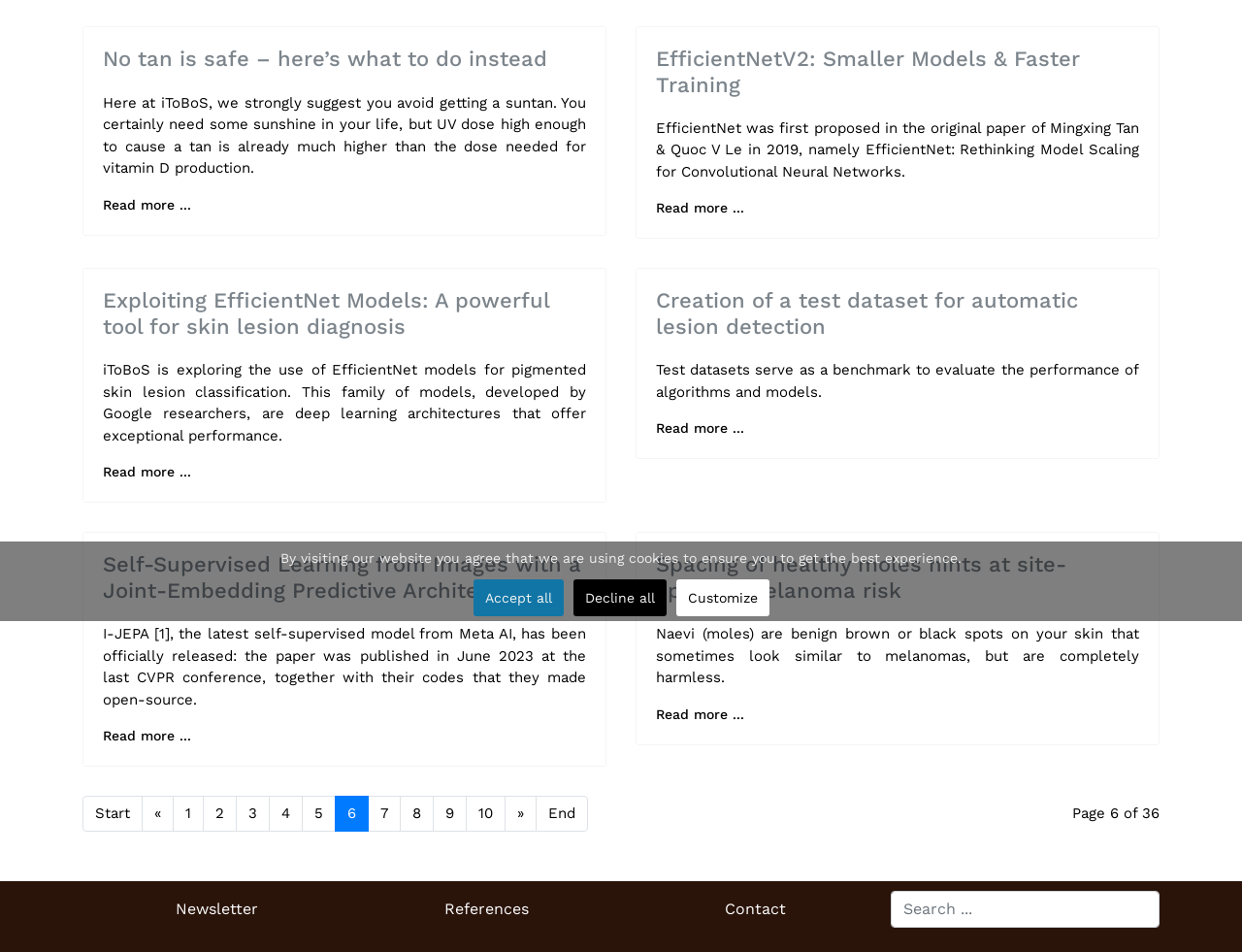Based on the element description: "Accept all", identify the bounding box coordinates for this UI element. The coordinates must be four float numbers between 0 and 1, listed as [left, top, right, bottom].

[0.381, 0.609, 0.454, 0.647]